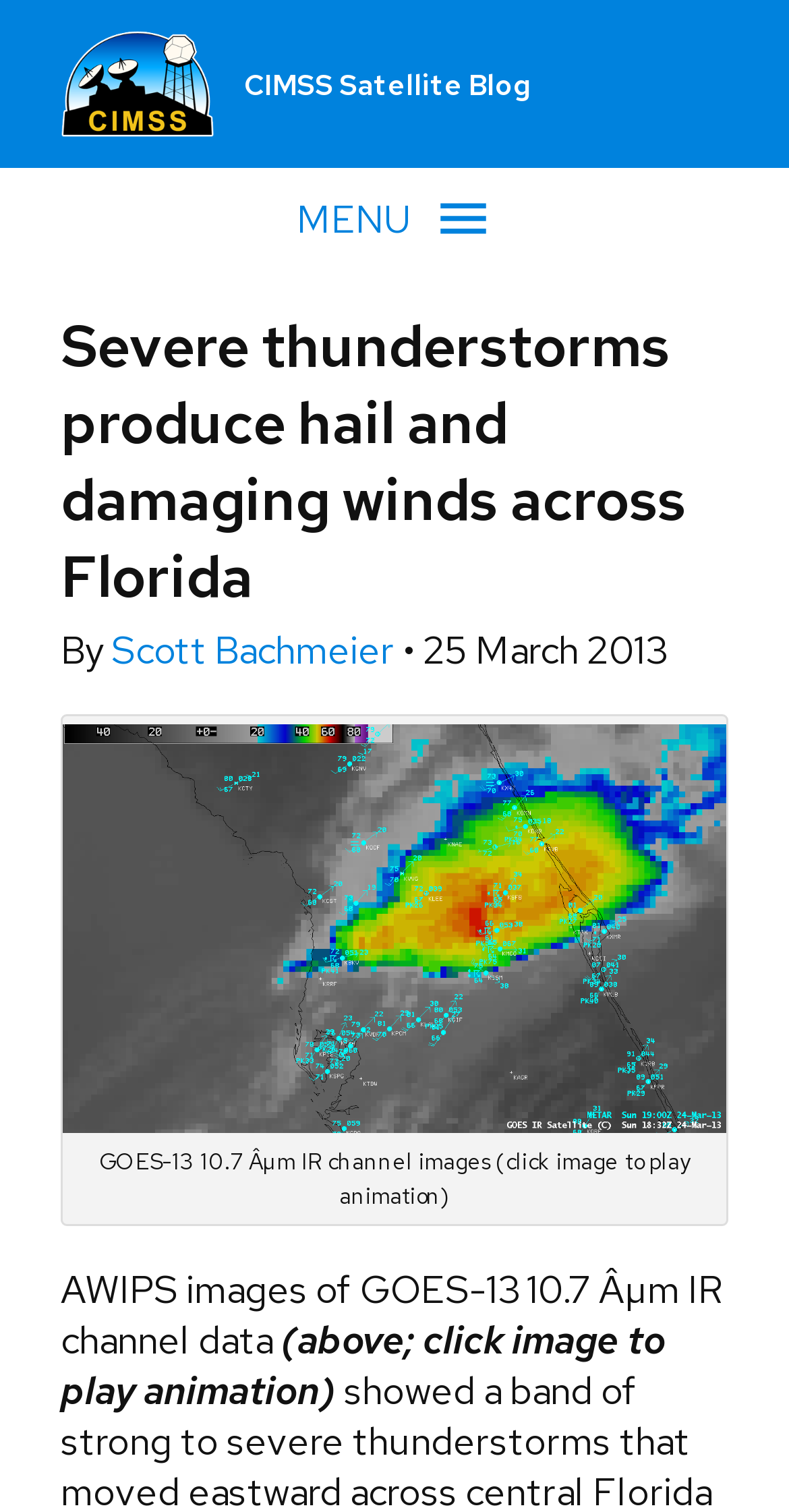What type of data is shown in the image?
Please give a detailed and elaborate answer to the question.

I found the answer by looking at the static text element with the text 'AWIPS images of GOES-13 10.7 µm IR channel data' which is a child of the button element.